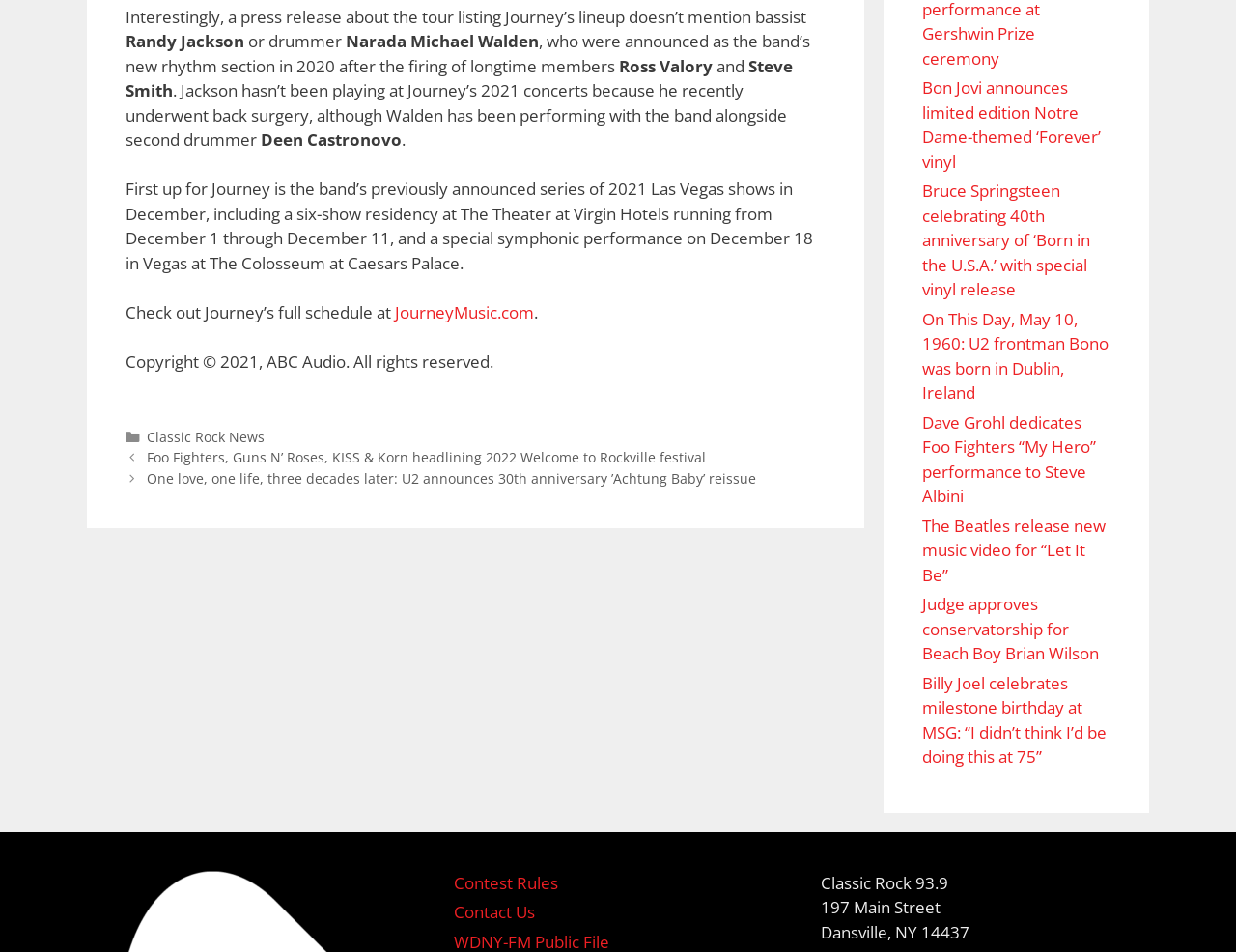Respond to the following question with a brief word or phrase:
What is the name of the band mentioned in the article?

Journey